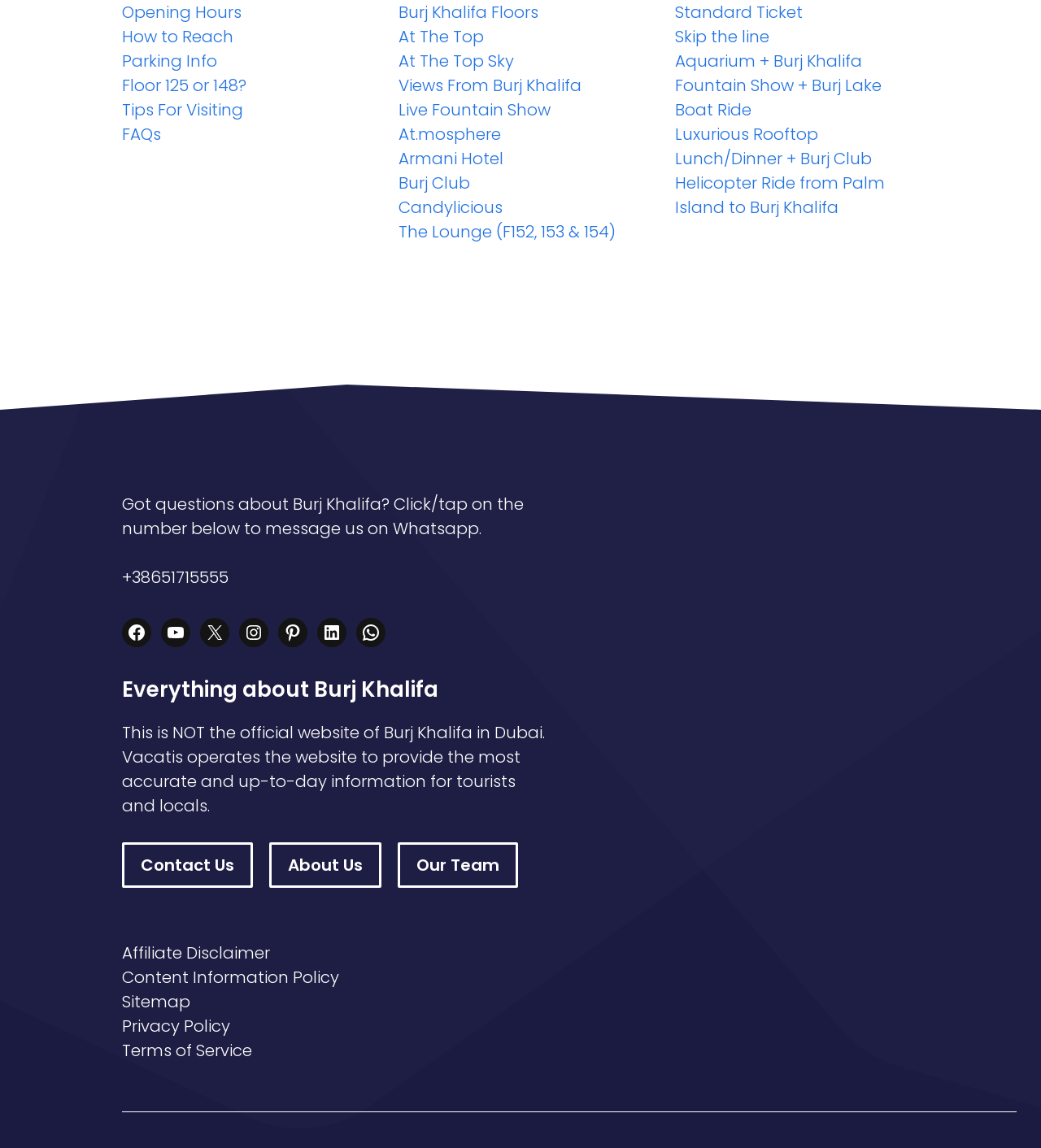Specify the bounding box coordinates for the region that must be clicked to perform the given instruction: "Check FAQs".

[0.117, 0.107, 0.155, 0.127]